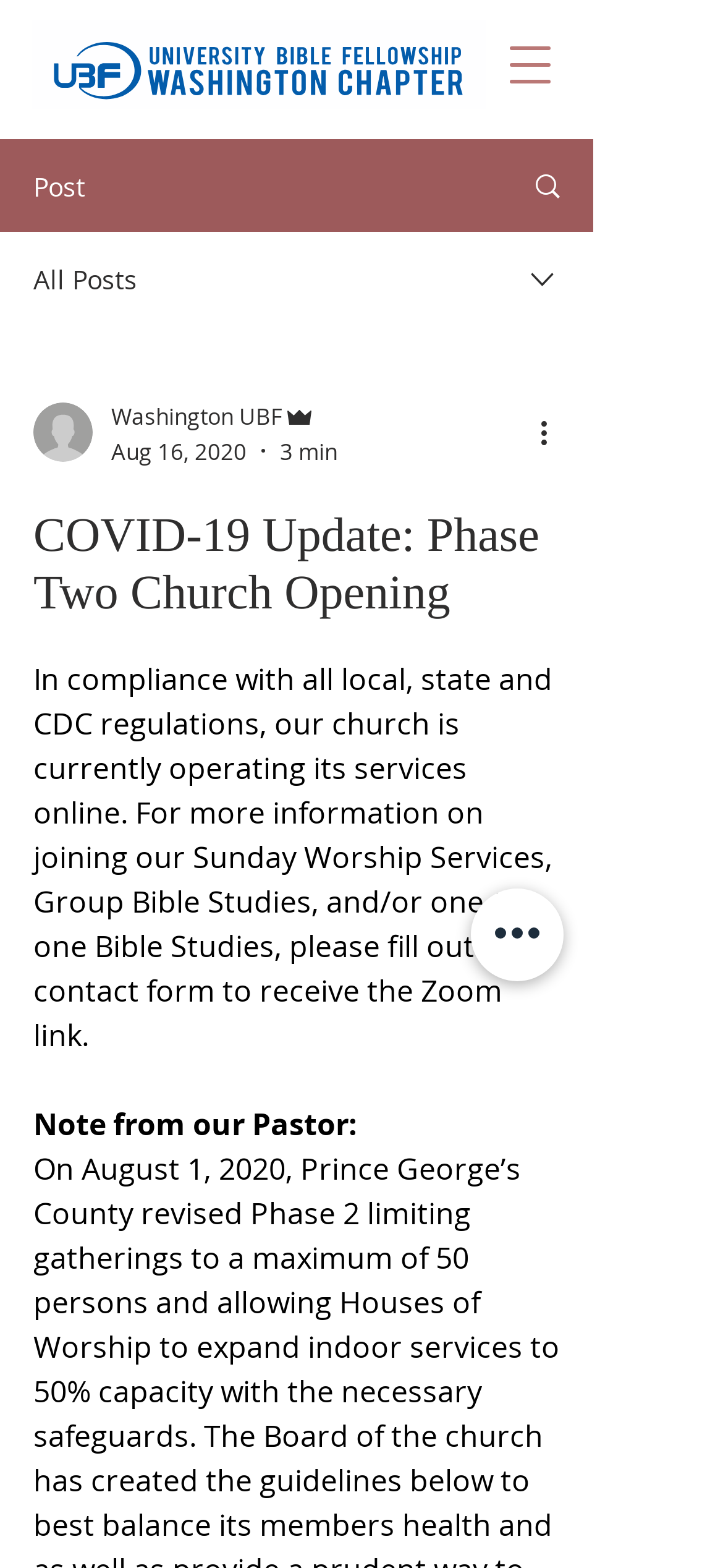Locate the bounding box of the UI element described in the following text: "aria-label="Open navigation menu"".

[0.674, 0.013, 0.79, 0.07]